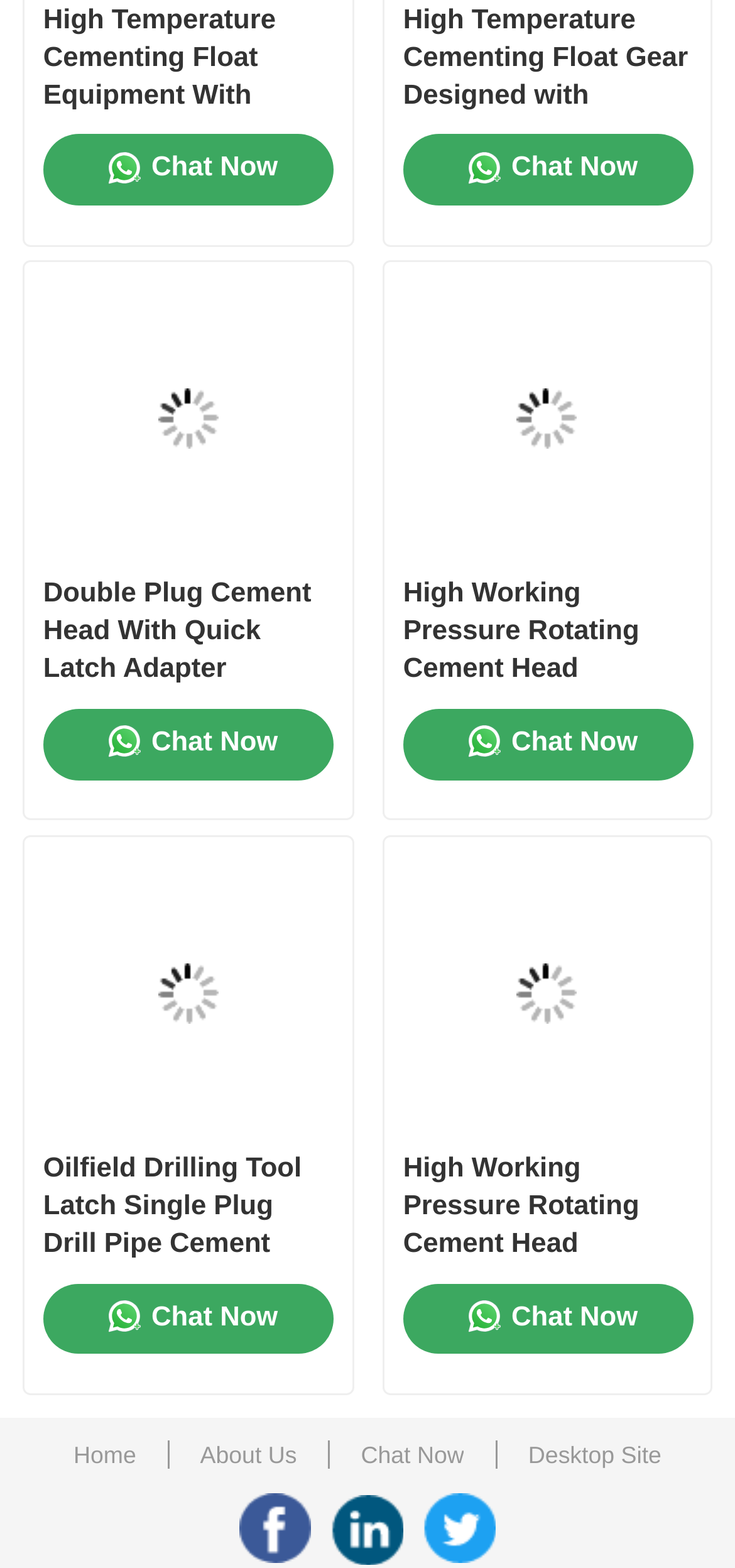Identify the bounding box coordinates for the UI element mentioned here: "About Us". Provide the coordinates as four float values between 0 and 1, i.e., [left, top, right, bottom].

[0.272, 0.916, 0.404, 0.94]